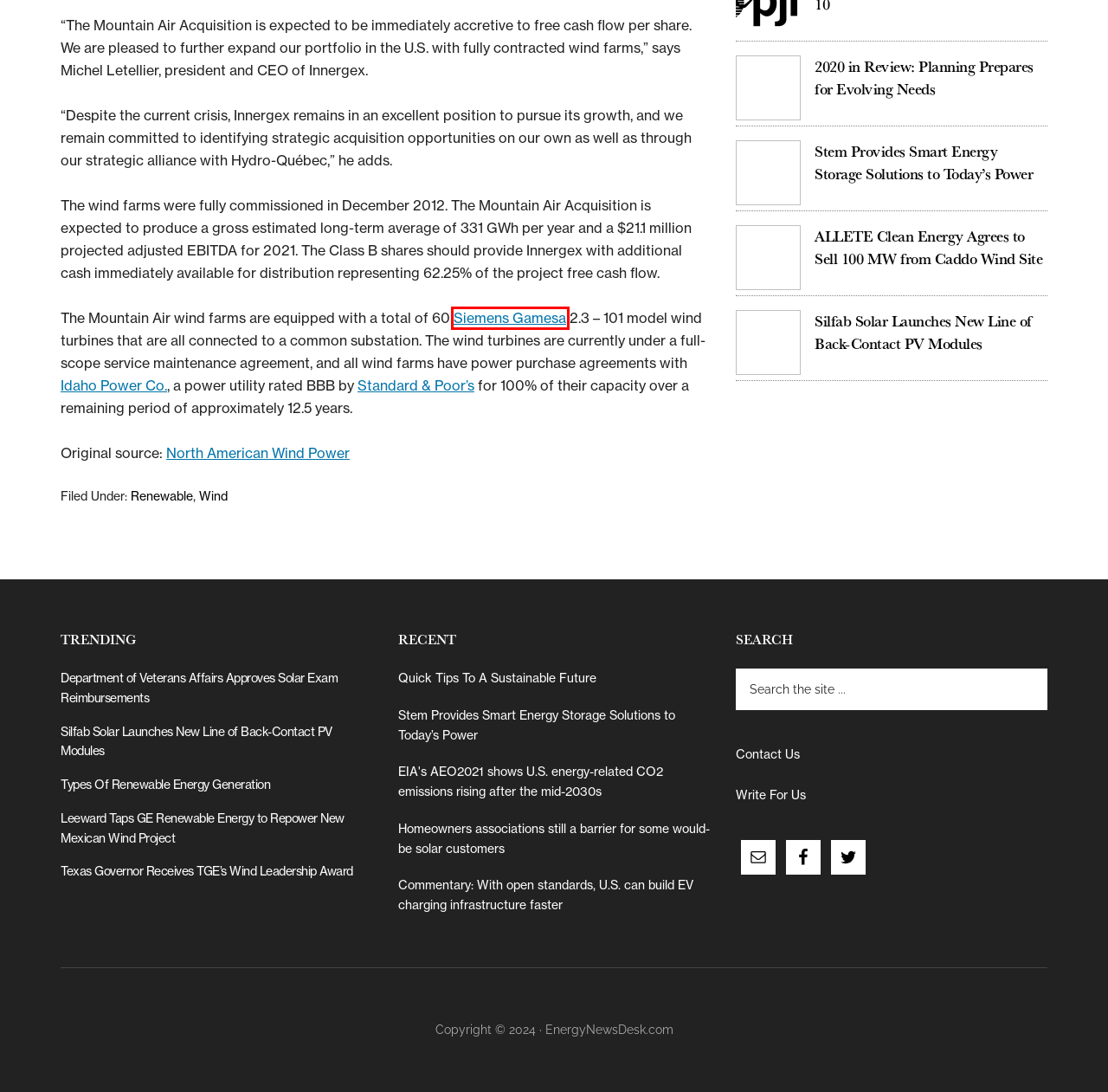Observe the screenshot of a webpage with a red bounding box highlighting an element. Choose the webpage description that accurately reflects the new page after the element within the bounding box is clicked. Here are the candidates:
A. Stem Provides Smart Energy Storage Solutions to Today’s Power - Energy News Desk
B. The leader in renewable energy I Siemens Gamesa
C. Write for Energy News Desk - Energy News Desk
D. Silfab Solar Launches New Line of Back-Contact PV Modules - Energy News Desk
E. Quick Tips To A Sustainable Future - Energy News Desk
F. Commentary: With open standards, U.S. can build EV charging infrastructure faster - Energy News Desk
G. ALLETE Clean Energy Agrees to Sell 100 MW from Caddo Wind Site - Energy News Desk
H. Innergex Acquires Portfolio of Idaho Wind Farms - North American Windpower

B